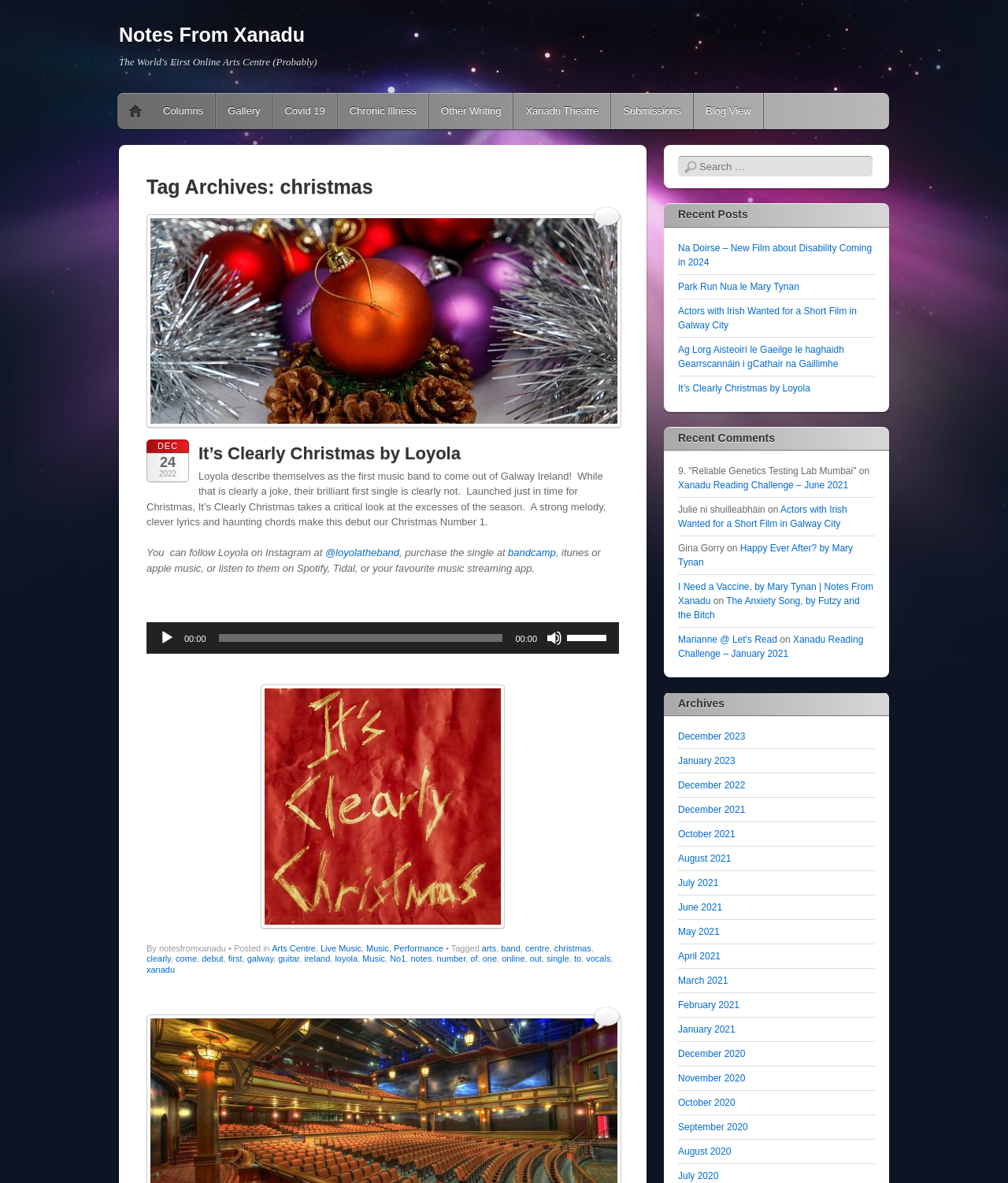Summarize the webpage with intricate details.

The webpage is an archive page for Christmas-related content on the "Notes From Xanadu" website. At the top, there is a heading that reads "Notes From Xanadu" followed by a subheading that describes the website as "The World's First Online Arts Centre (Probably)". Below this, there is a main menu with links to various sections of the website, including "Pushing The Online Envelope", "Columns", "Gallery", and more.

The main content of the page is an article titled "It's Clearly Christmas by Loyola", which appears to be a music review or feature. The article includes a brief description of the band Loyola, who are from Galway, Ireland, and their debut single "It's Clearly Christmas". The text also mentions that the single is available for purchase on Bandcamp, iTunes, or Apple Music, and can be streamed on Spotify, Tidal, or other music platforms.

Below the article text, there is an audio player that allows users to play the single. The audio player includes controls for play, pause, and volume, as well as a timer and a slider to adjust the playback position.

At the bottom of the page, there is a footer section that includes a copyright notice and a list of tags related to the article, including "arts", "band", "centre", "christmas", and more.